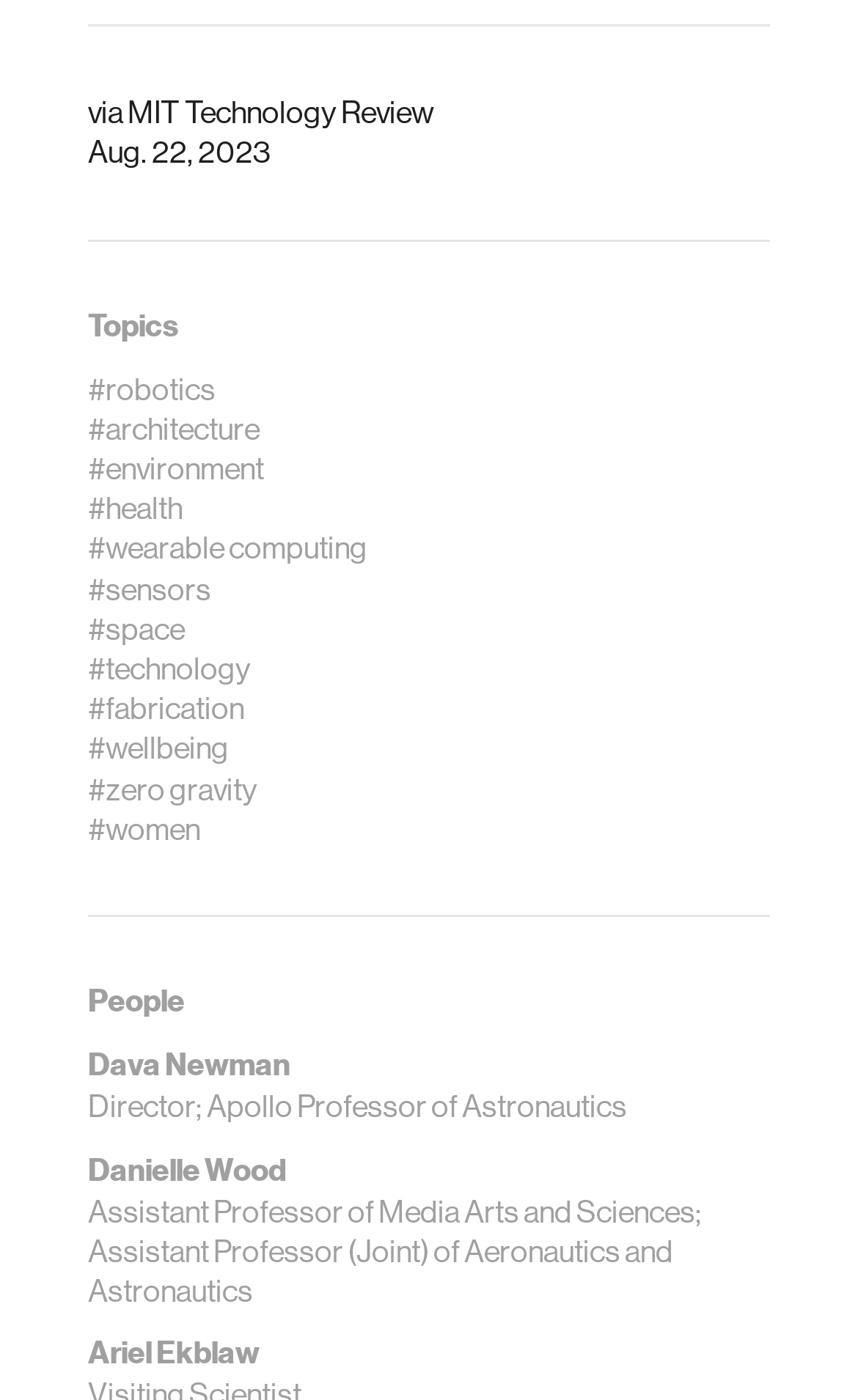Give a one-word or one-phrase response to the question: 
How many years of experience does the author have in teaching mathematics?

30 years